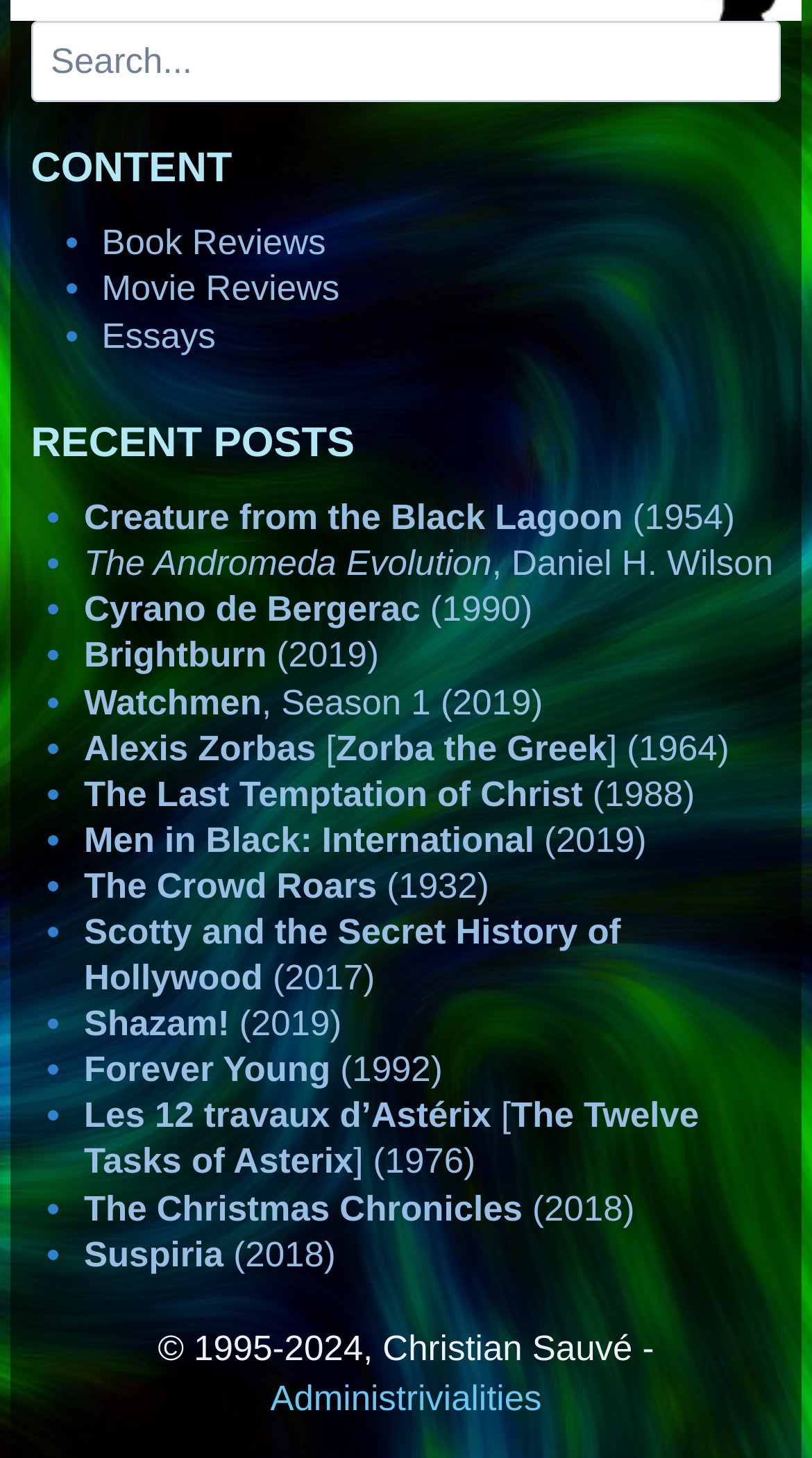Please mark the bounding box coordinates of the area that should be clicked to carry out the instruction: "Search for something".

[0.038, 0.014, 0.962, 0.07]